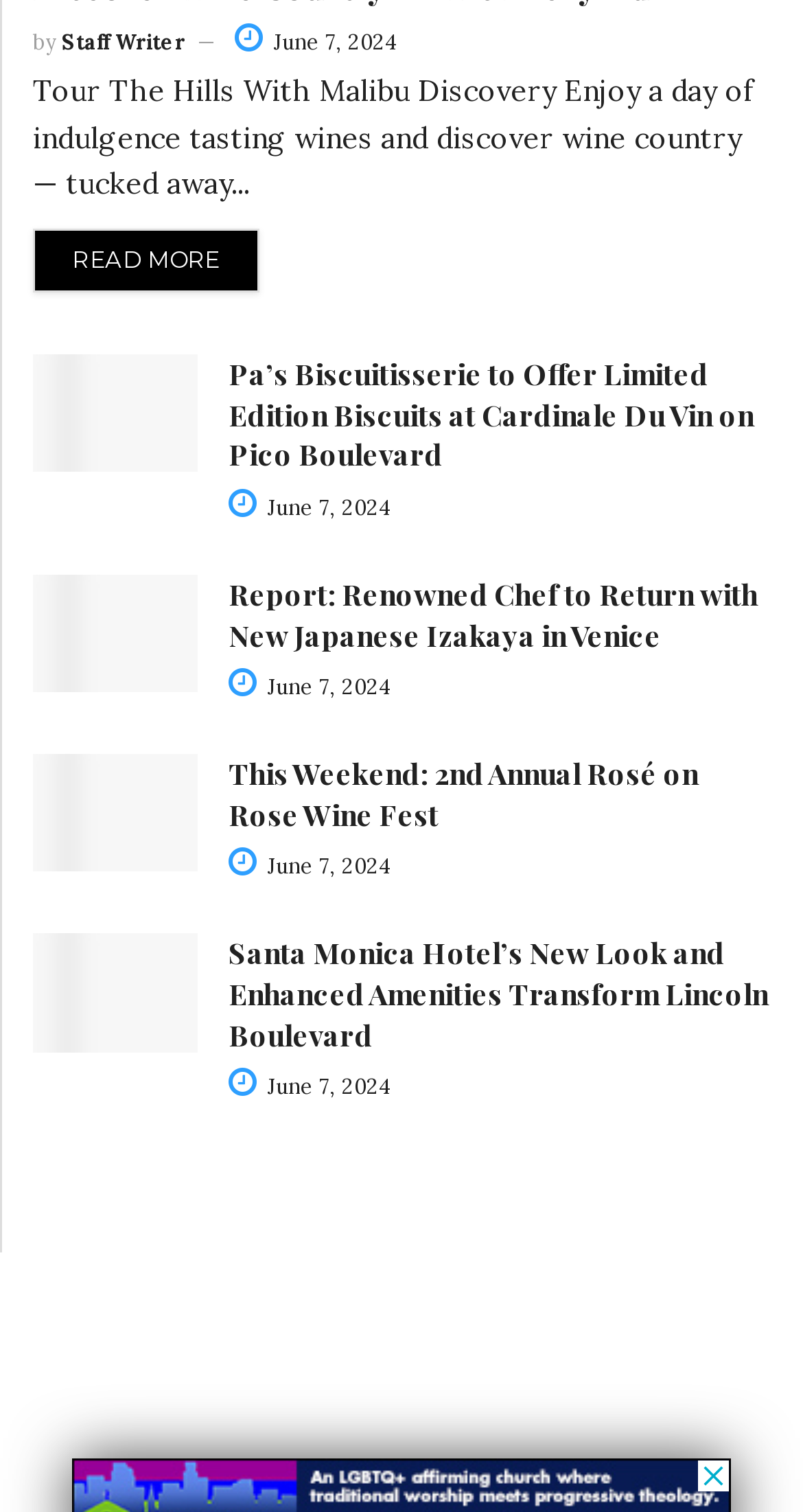Highlight the bounding box coordinates of the region I should click on to meet the following instruction: "Learn more about Rosé on Rose Wine Fest".

[0.041, 0.499, 0.246, 0.577]